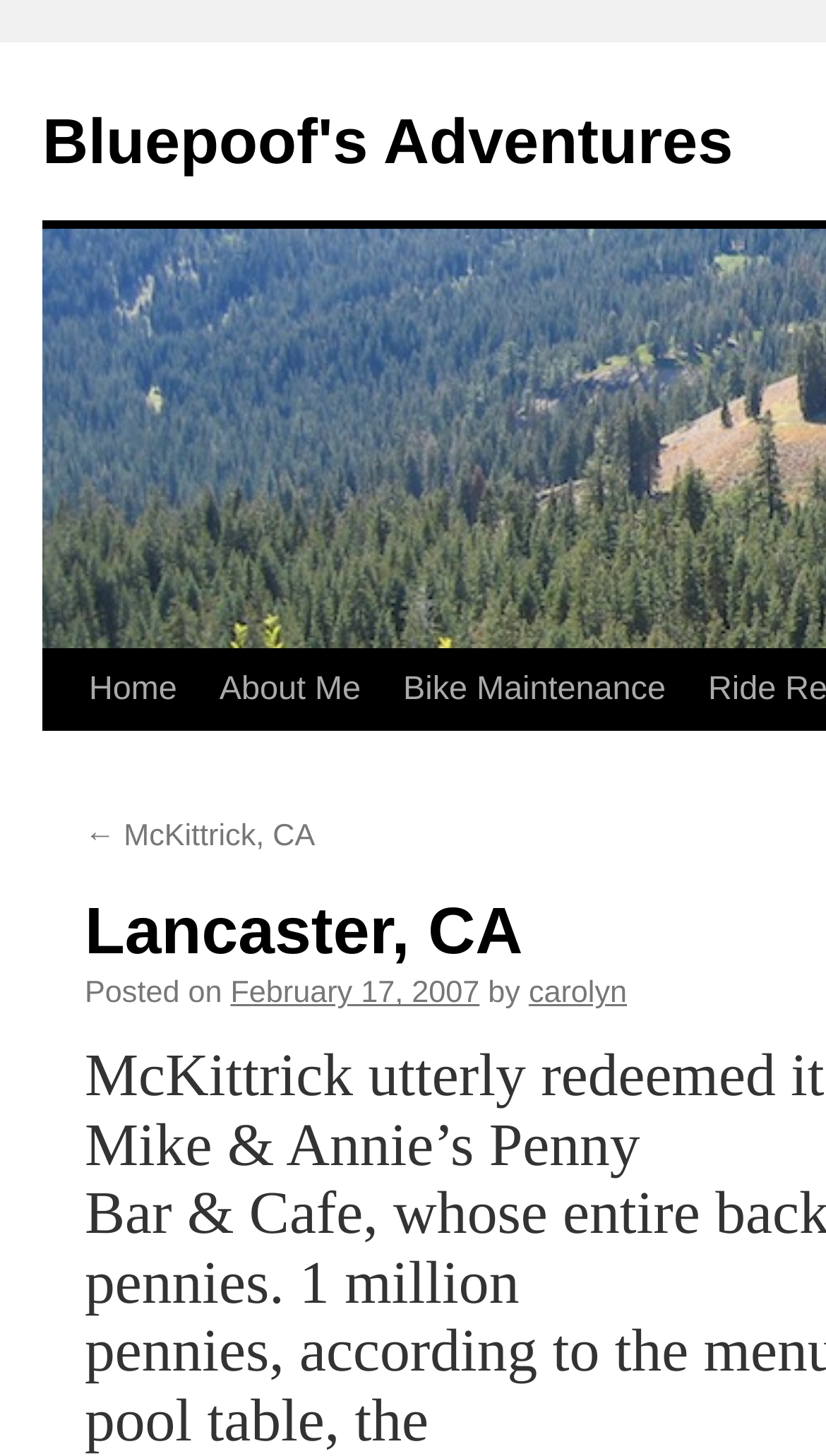Answer the question briefly using a single word or phrase: 
What is the name of the website?

Bluepoof's Adventures